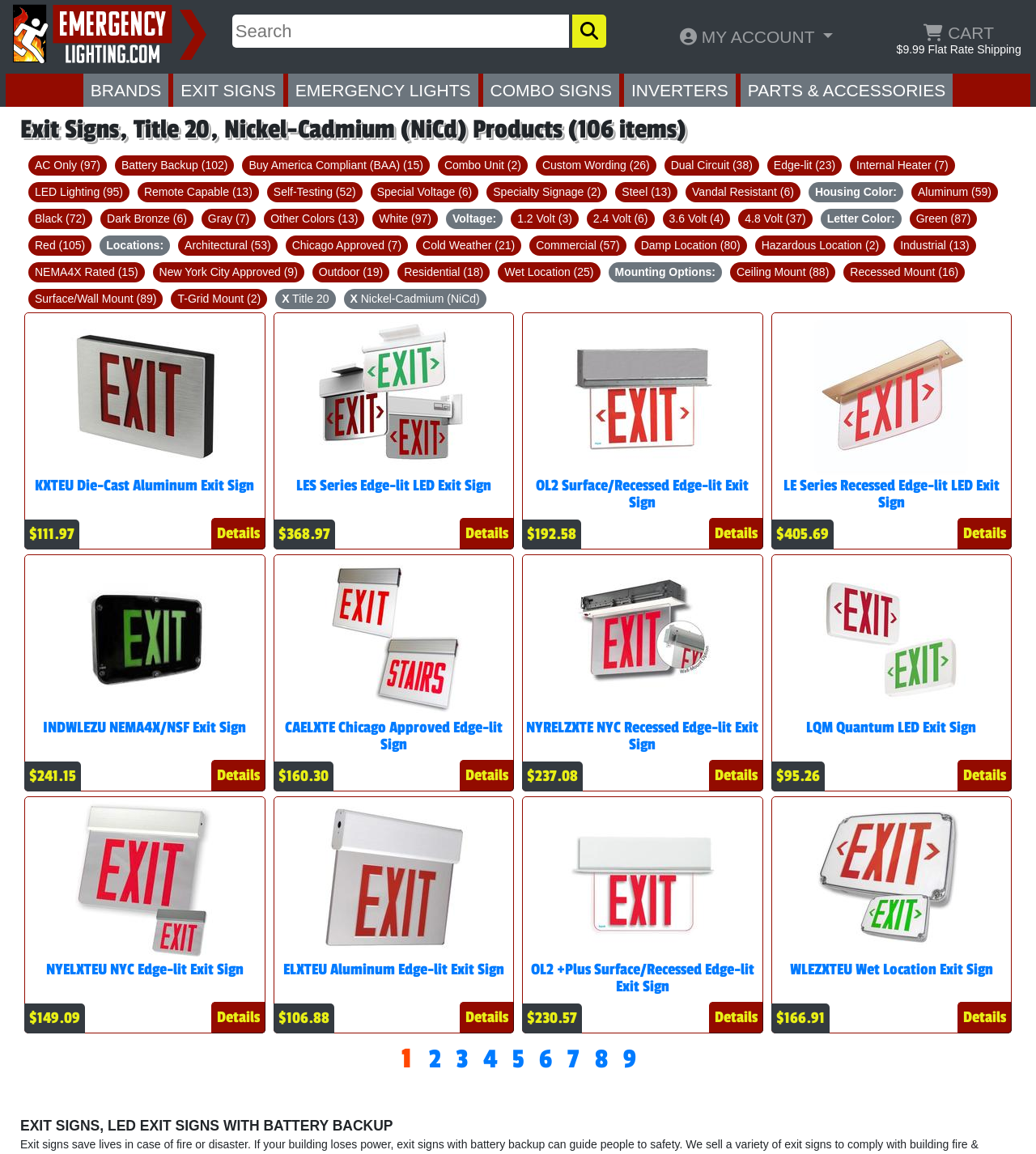Identify the bounding box coordinates of the section to be clicked to complete the task described by the following instruction: "Filter by AC Only". The coordinates should be four float numbers between 0 and 1, formatted as [left, top, right, bottom].

[0.027, 0.135, 0.103, 0.152]